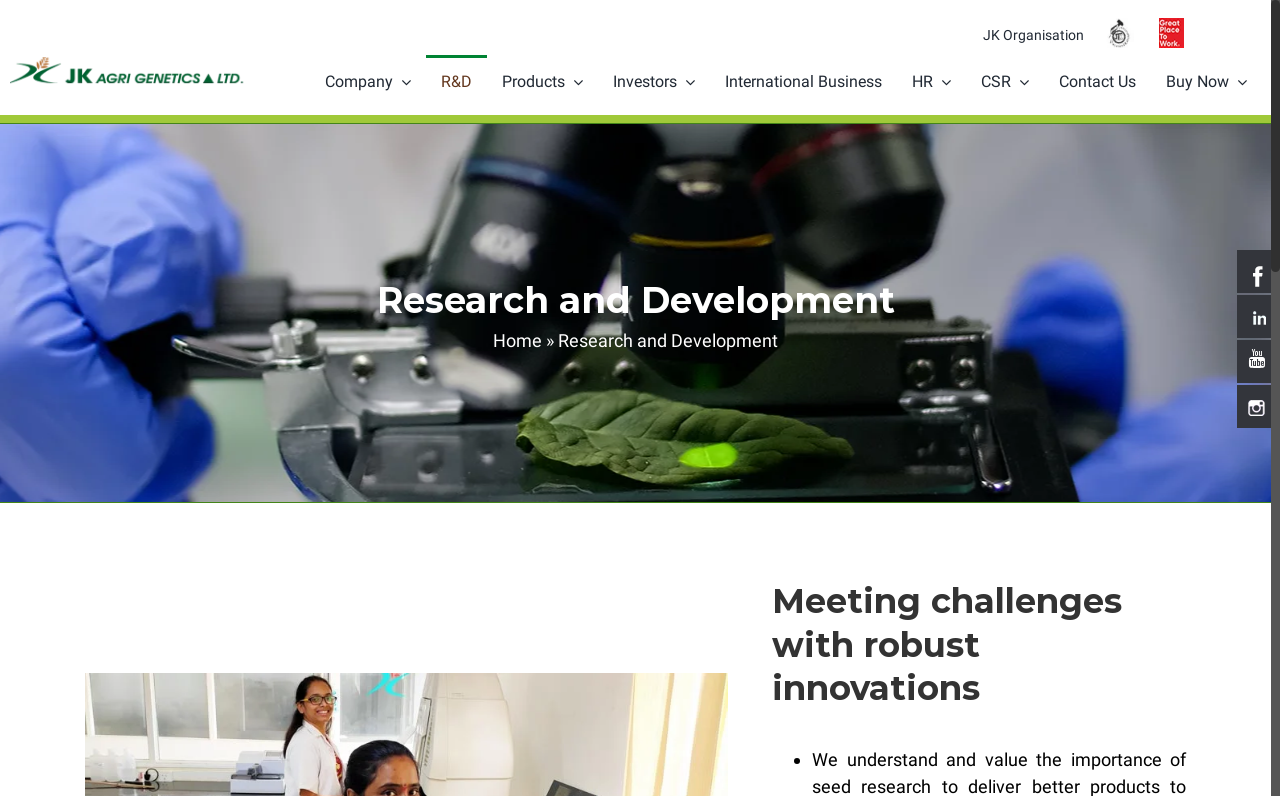Please give a one-word or short phrase response to the following question: 
What is the company name?

JK Agri Genetics Ltd.